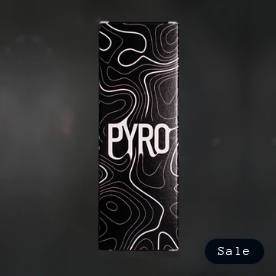Explain what is happening in the image with as much detail as possible.

The image showcases the PYRO MCS microalgae conditioned seawater product, presented in a sleek, stylish black packaging featuring a striking white design that resembles fluid waves or topographical maps. Prominently displayed on the front is the bold logo "PYRO," which conveys a sense of modernity and sophistication. A small tag reading "Sale" indicates a promotional offer, suggesting that now is an excellent time for customers to take advantage of discounted pricing on this innovative skincare solution. This product is designed to harness the benefits of seawater, offering hydrating and skin-cleansing properties, perfect for those seeking natural self-care options.